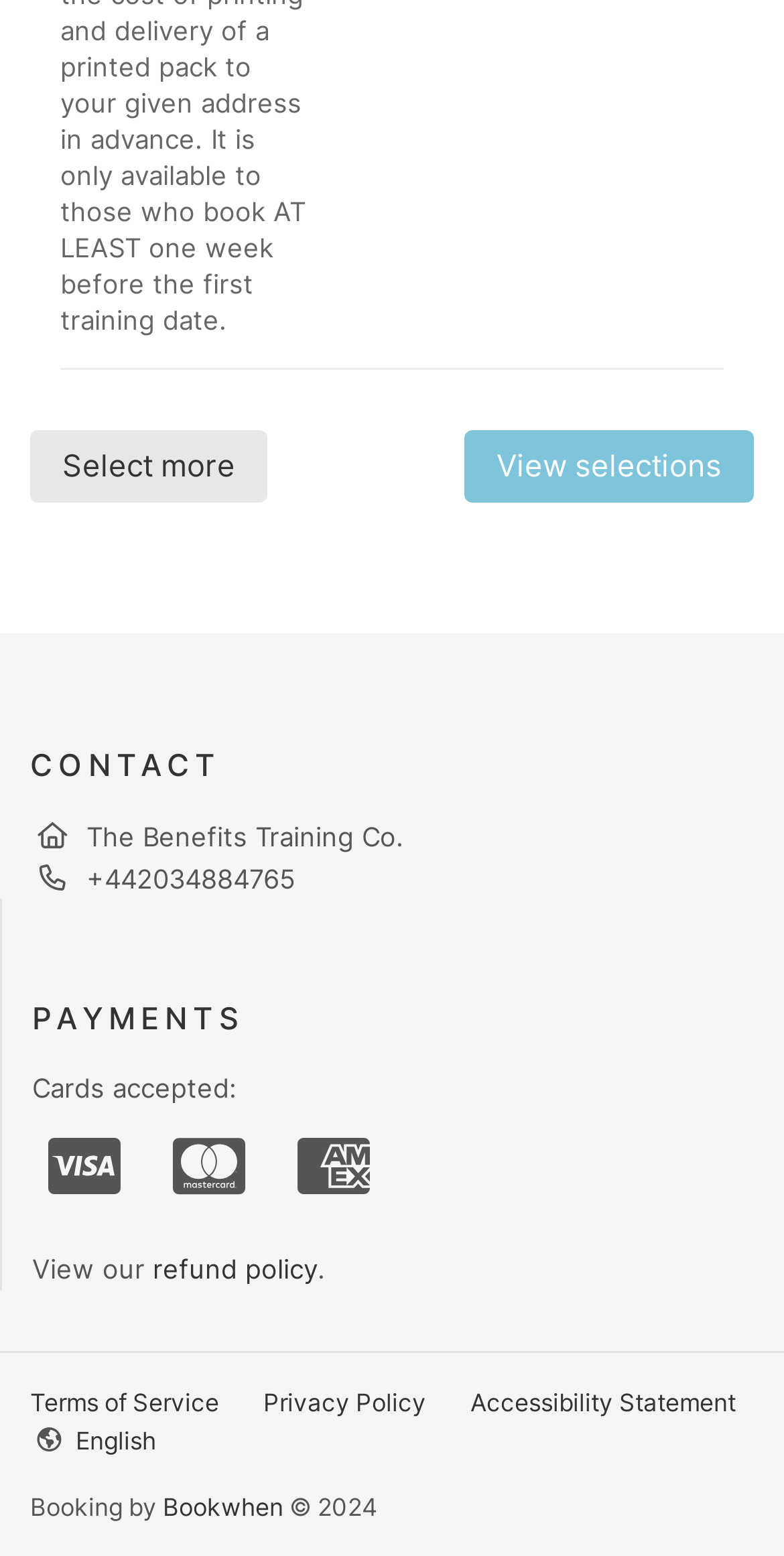Using the information in the image, could you please answer the following question in detail:
What is the copyright year?

The copyright year can be found in the contentinfo section of the webpage, specifically in the StaticText element with the text '© 2024'.